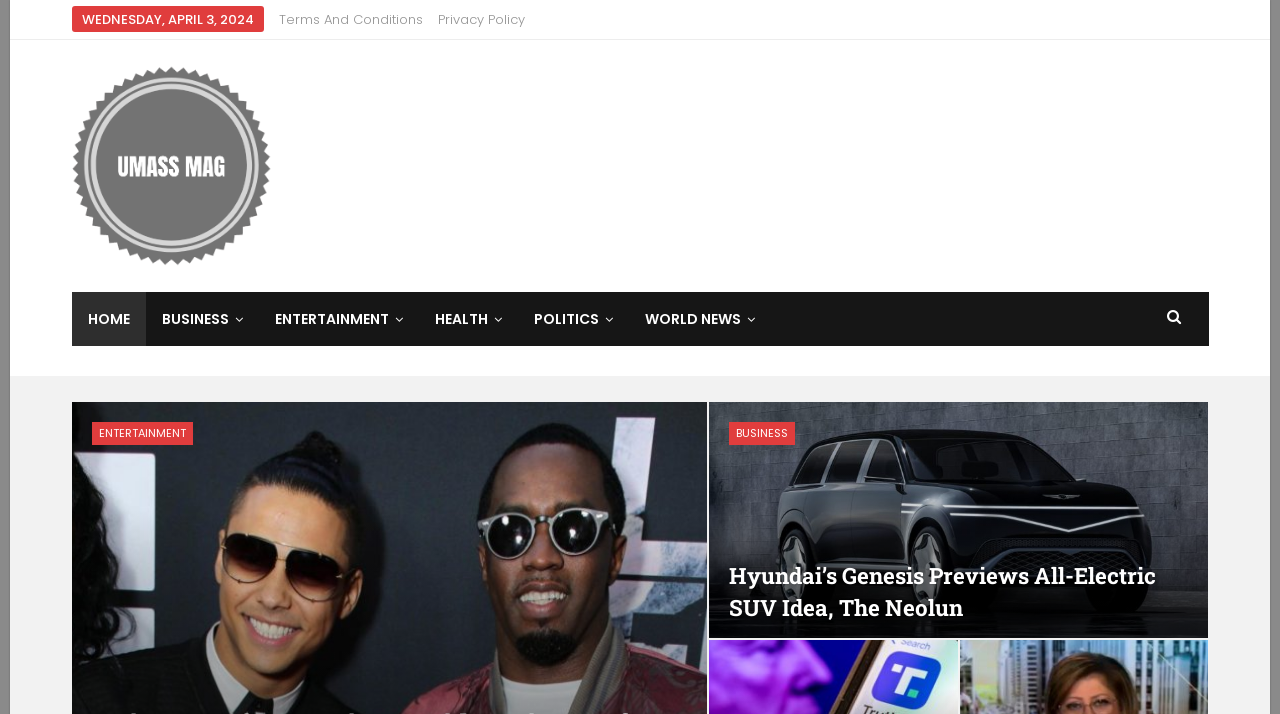Please specify the bounding box coordinates of the clickable region to carry out the following instruction: "Go to the home page". The coordinates should be four float numbers between 0 and 1, in the format [left, top, right, bottom].

[0.056, 0.409, 0.114, 0.484]